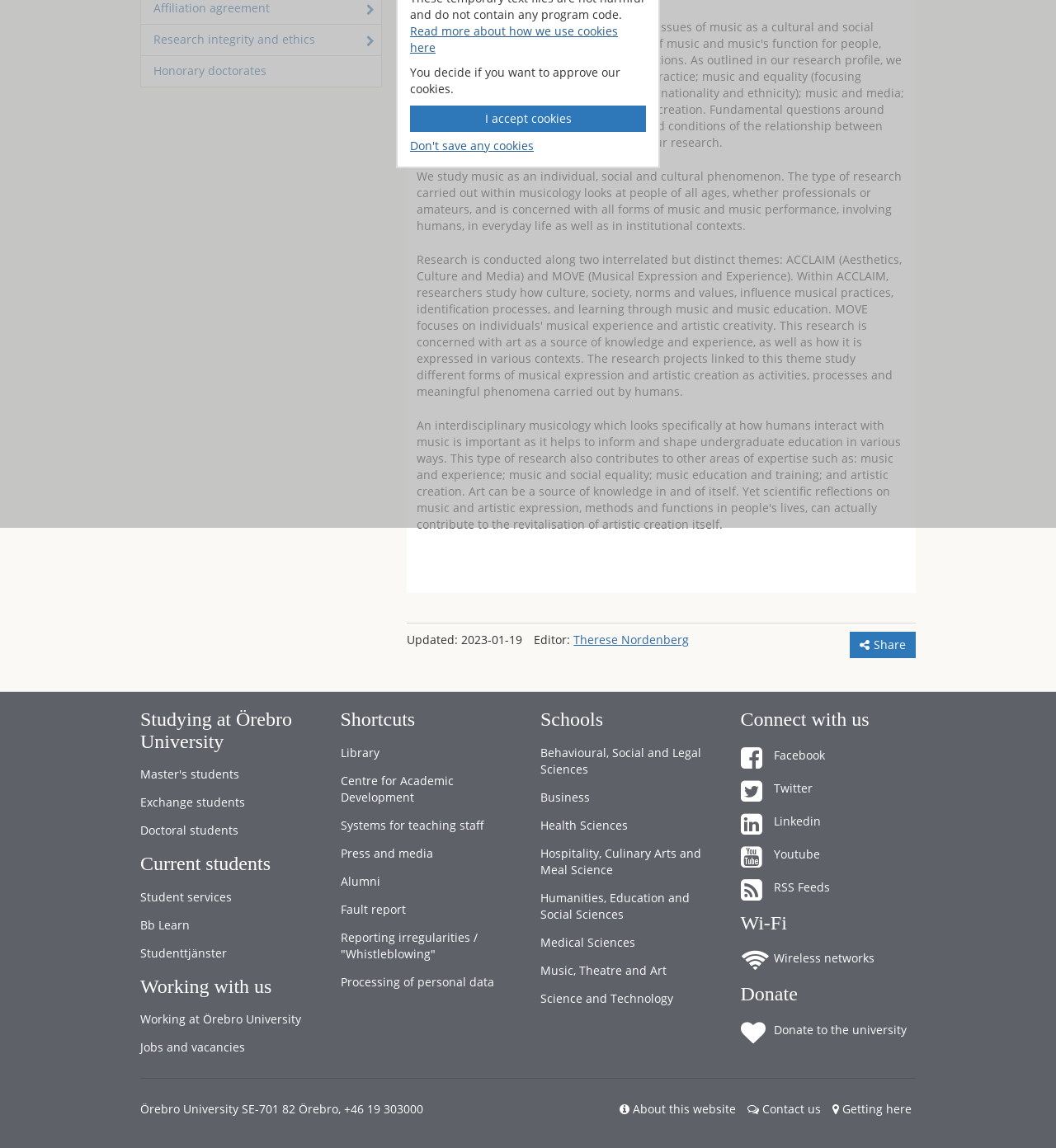Locate the bounding box for the described UI element: "Read more". Ensure the coordinates are four float numbers between 0 and 1, formatted as [left, top, right, bottom].

None